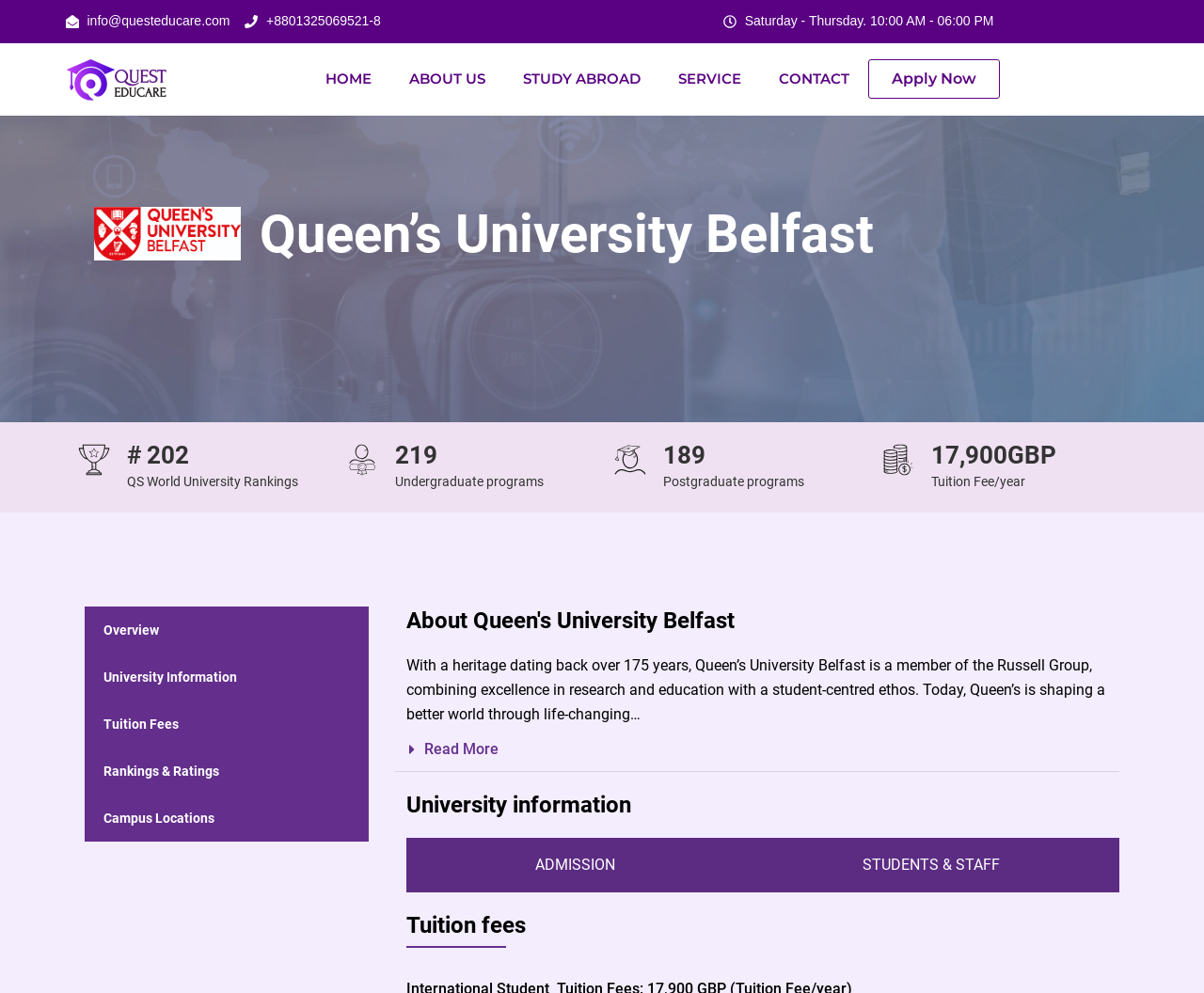What is the email address of Questeducare?
Please look at the screenshot and answer in one word or a short phrase.

info@questeducare.com